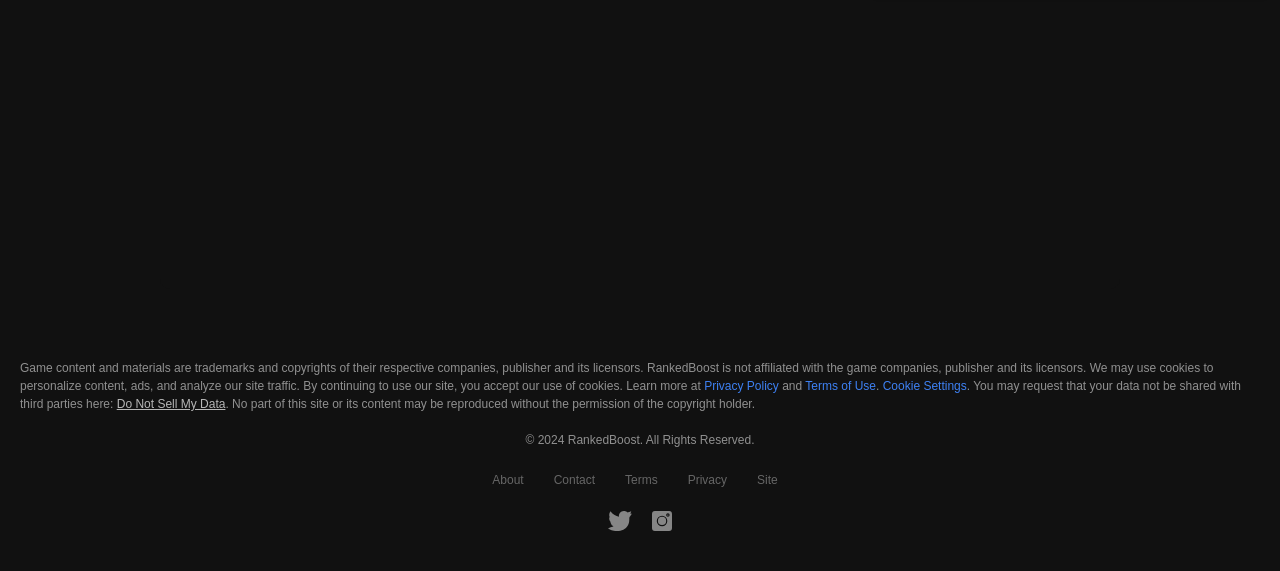Specify the bounding box coordinates of the area to click in order to execute this command: 'Click on the Privacy Policy link'. The coordinates should consist of four float numbers ranging from 0 to 1, and should be formatted as [left, top, right, bottom].

[0.55, 0.664, 0.608, 0.688]